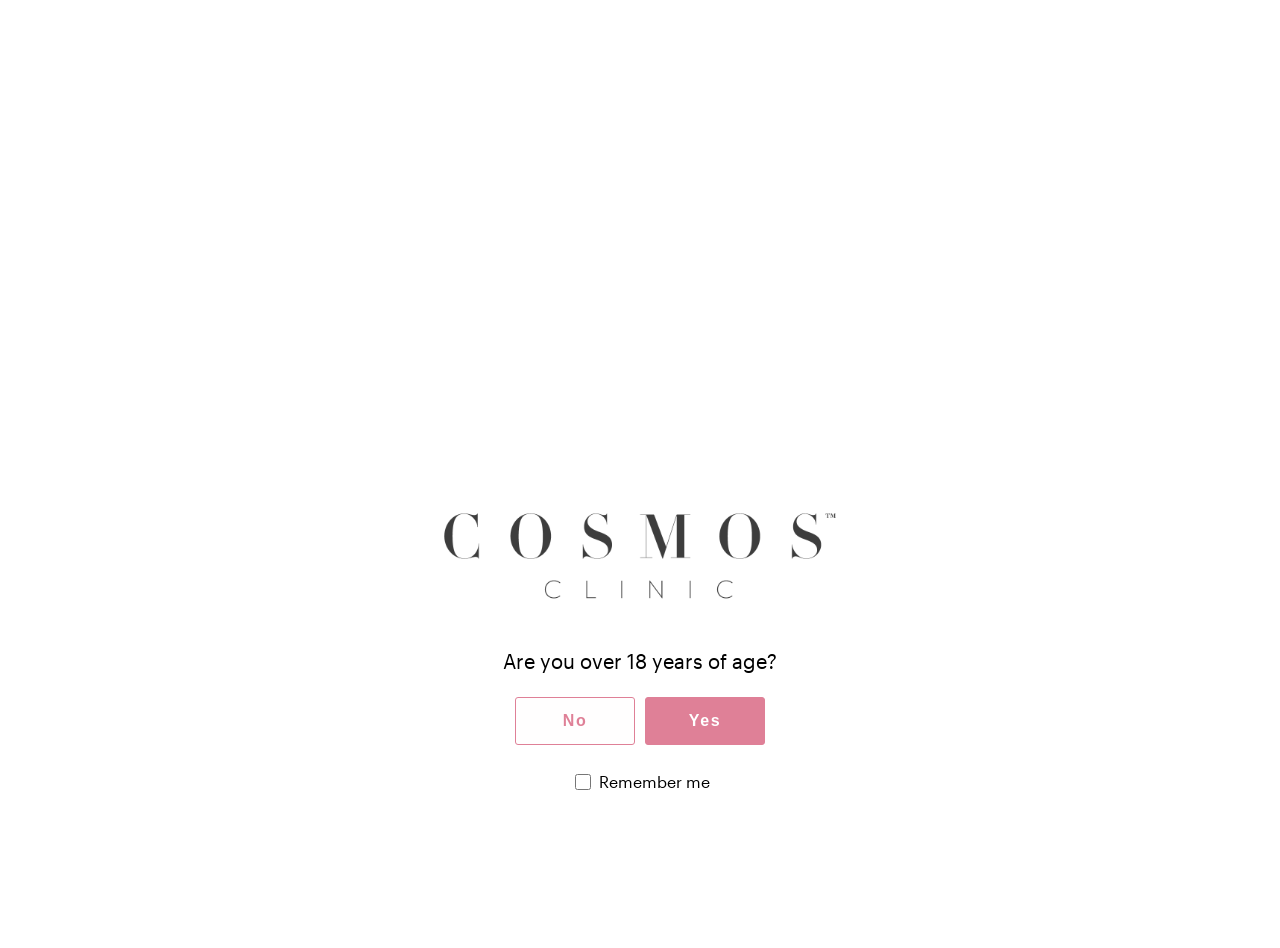What are the social media platforms available for sharing?
Using the details from the image, give an elaborate explanation to answer the question.

The social media links are displayed at the bottom of the blog post, and they include Facebook, Twitter, Whatsapp, and Messenger, allowing users to share the content on these platforms.